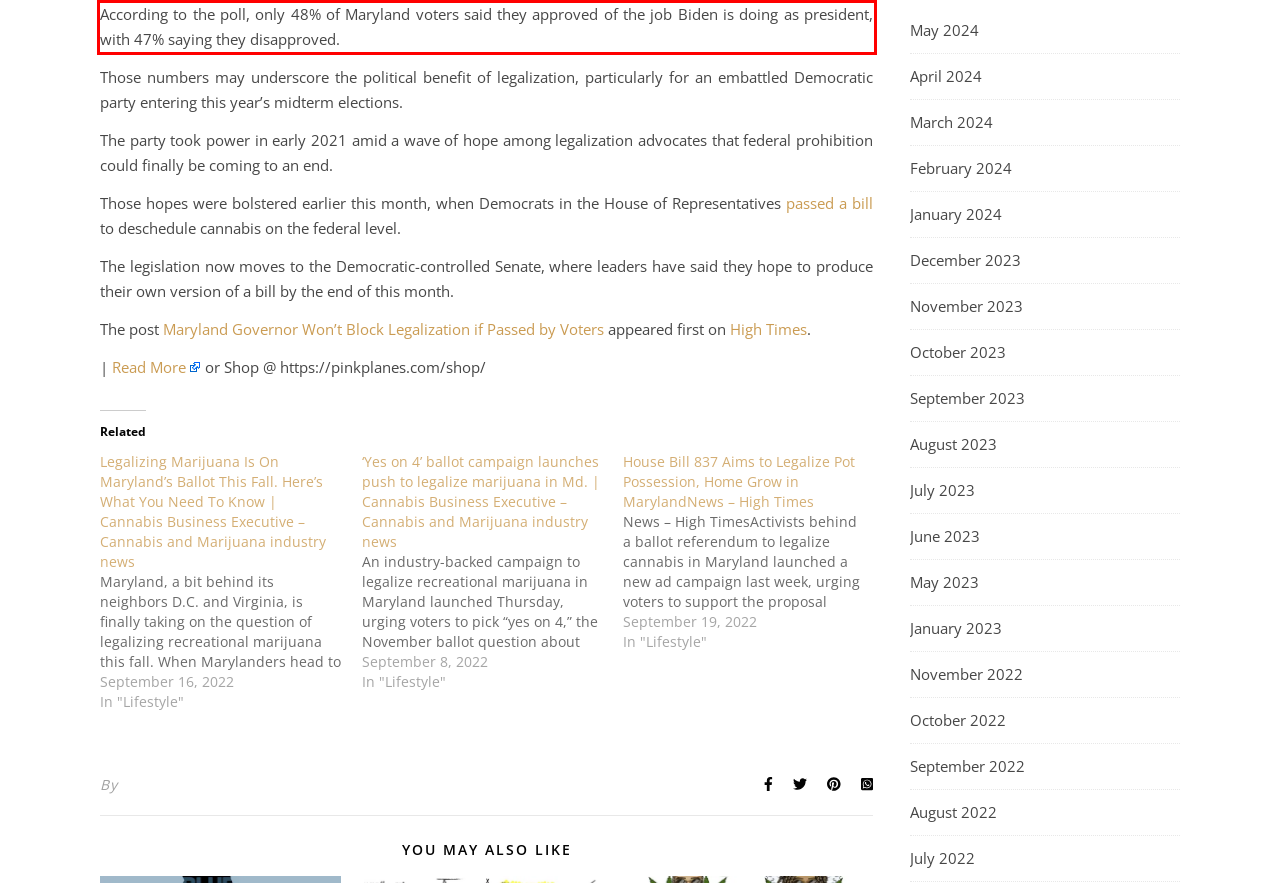You are provided with a screenshot of a webpage that includes a red bounding box. Extract and generate the text content found within the red bounding box.

According to the poll, only 48% of Maryland voters said they approved of the job Biden is doing as president, with 47% saying they disapproved.